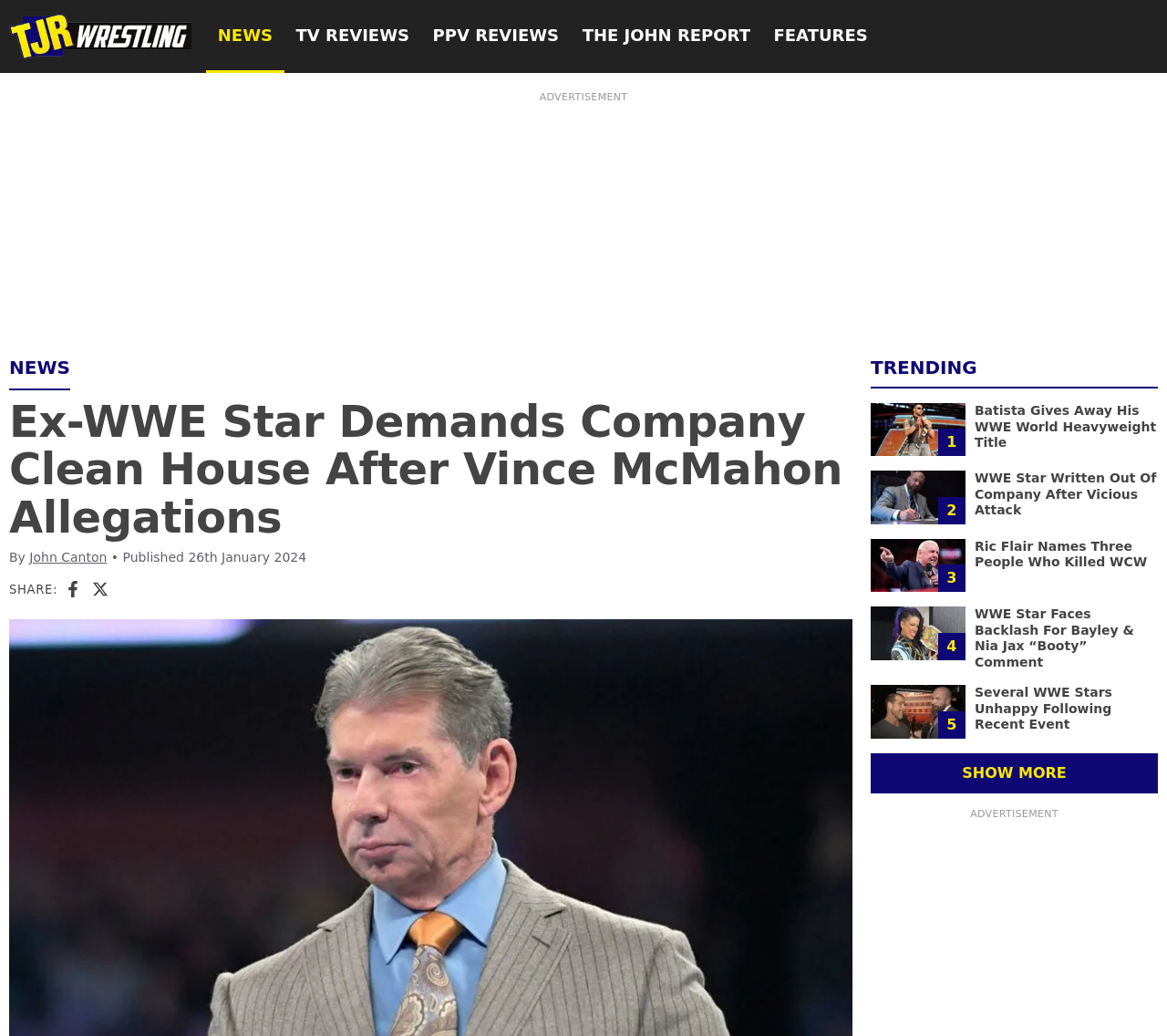Summarize the webpage with intricate details.

This webpage appears to be a news article from TJR Wrestling, a website focused on wrestling news and reviews. At the top of the page, there is a logo of TJR Wrestling, accompanied by a link to the website's homepage. Below the logo, there are five navigation links: NEWS, TV REVIEWS, PPV REVIEWS, THE JOHN REPORT, and FEATURES.

The main article is titled "Ex-WWE Star Demands Company Clean House After Vince McMahon Allegations" and is written by John Canton. The article's publication date is January 26th, 2024. Below the title, there are social media sharing links, including Facebook and X.

On the right side of the page, there is a section titled "TRENDING" with five news articles. Each article has a heading, an image, and a link to the full article. The articles feature various WWE stars, including Batista, Triple H, Ric Flair, Bayley, and Shawn Michaels. The topics range from title wins to controversies and criticisms.

At the bottom of the TRENDING section, there is a "SHOW MORE" button that allows users to expand the list of trending stories.